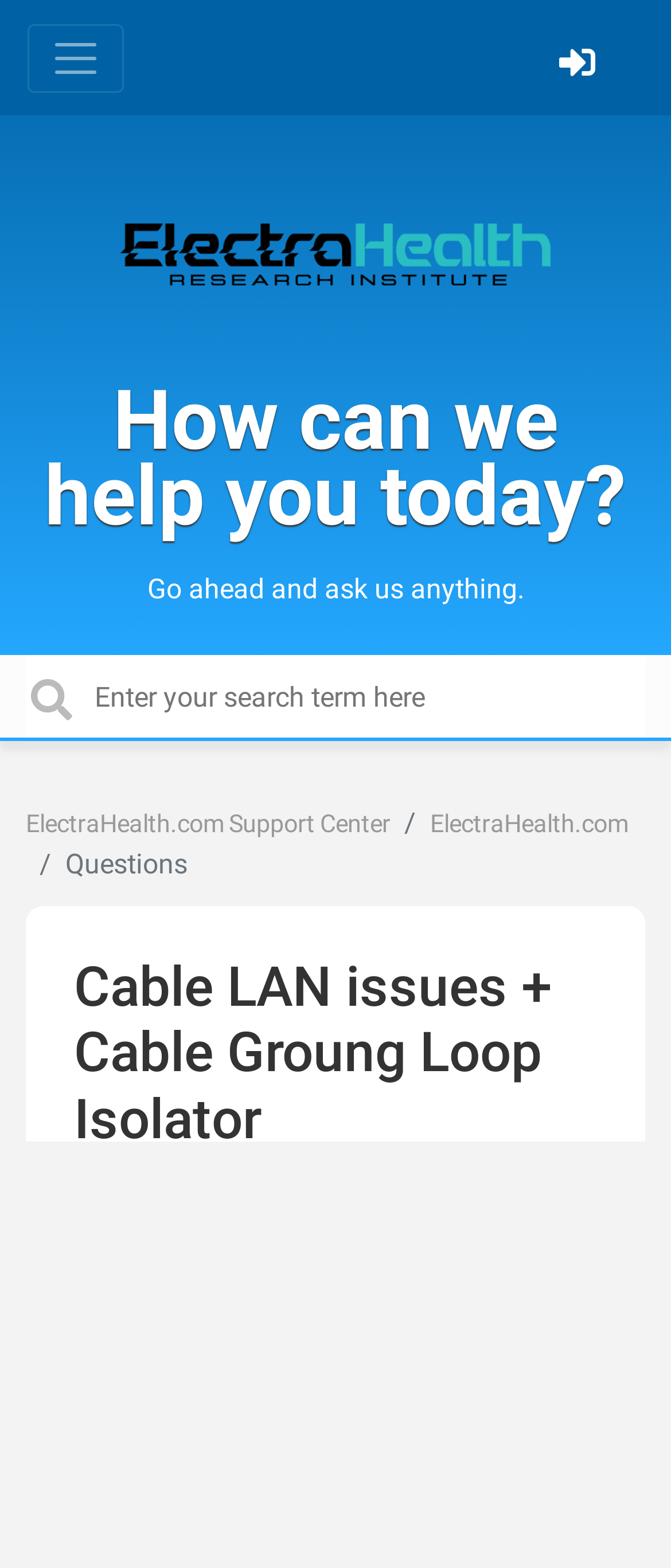Please determine the bounding box coordinates, formatted as (top-left x, top-left y, bottom-right x, bottom-right y), with all values as floating point numbers between 0 and 1. Identify the bounding box of the region described as: aria-label="Toggle navigation"

[0.041, 0.015, 0.185, 0.059]